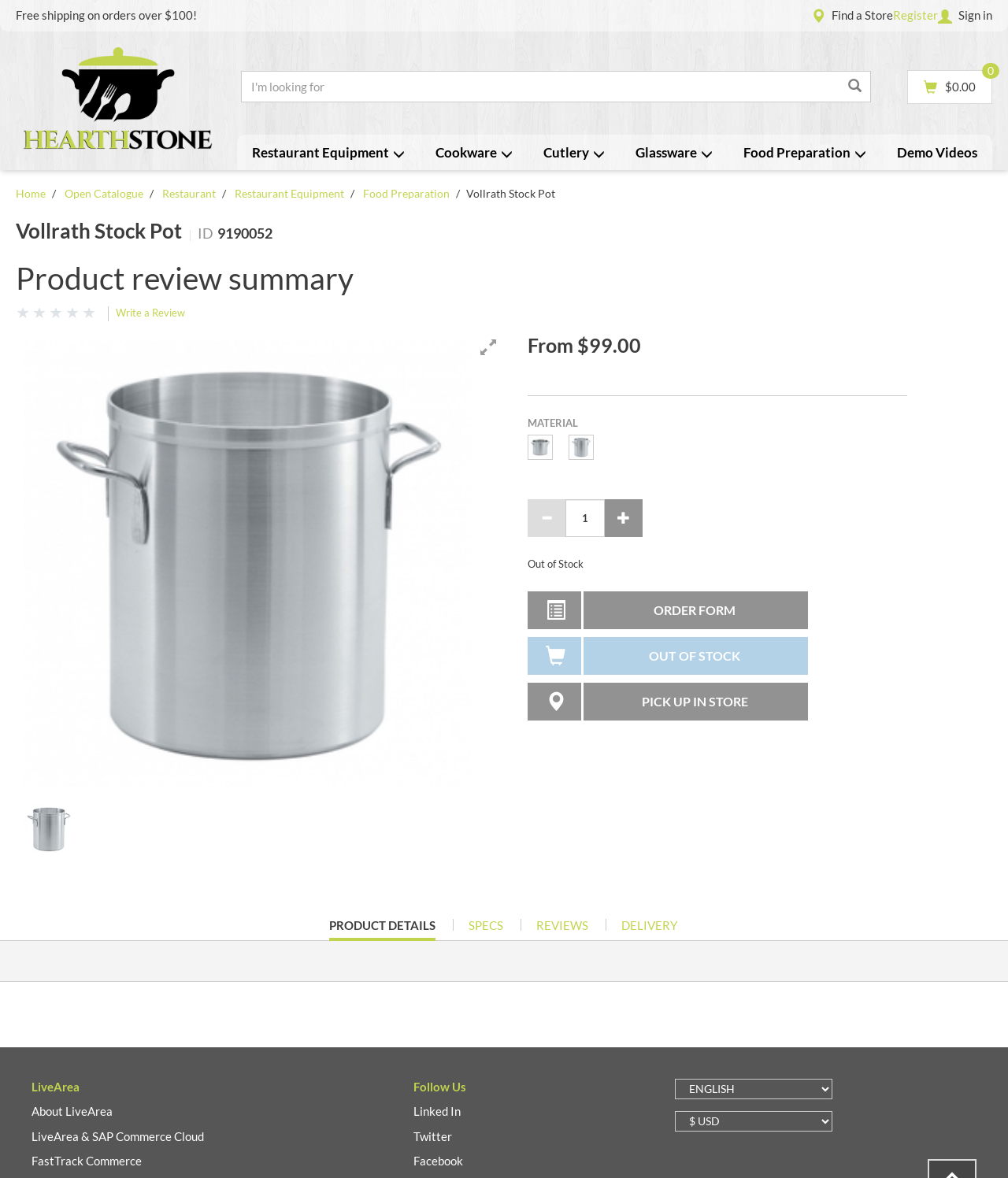Use the information in the screenshot to answer the question comprehensively: What is the material of the Vollrath Stock Pot?

The webpage has a section with a static text 'MATERIAL' but it does not specify the material of the Vollrath Stock Pot.